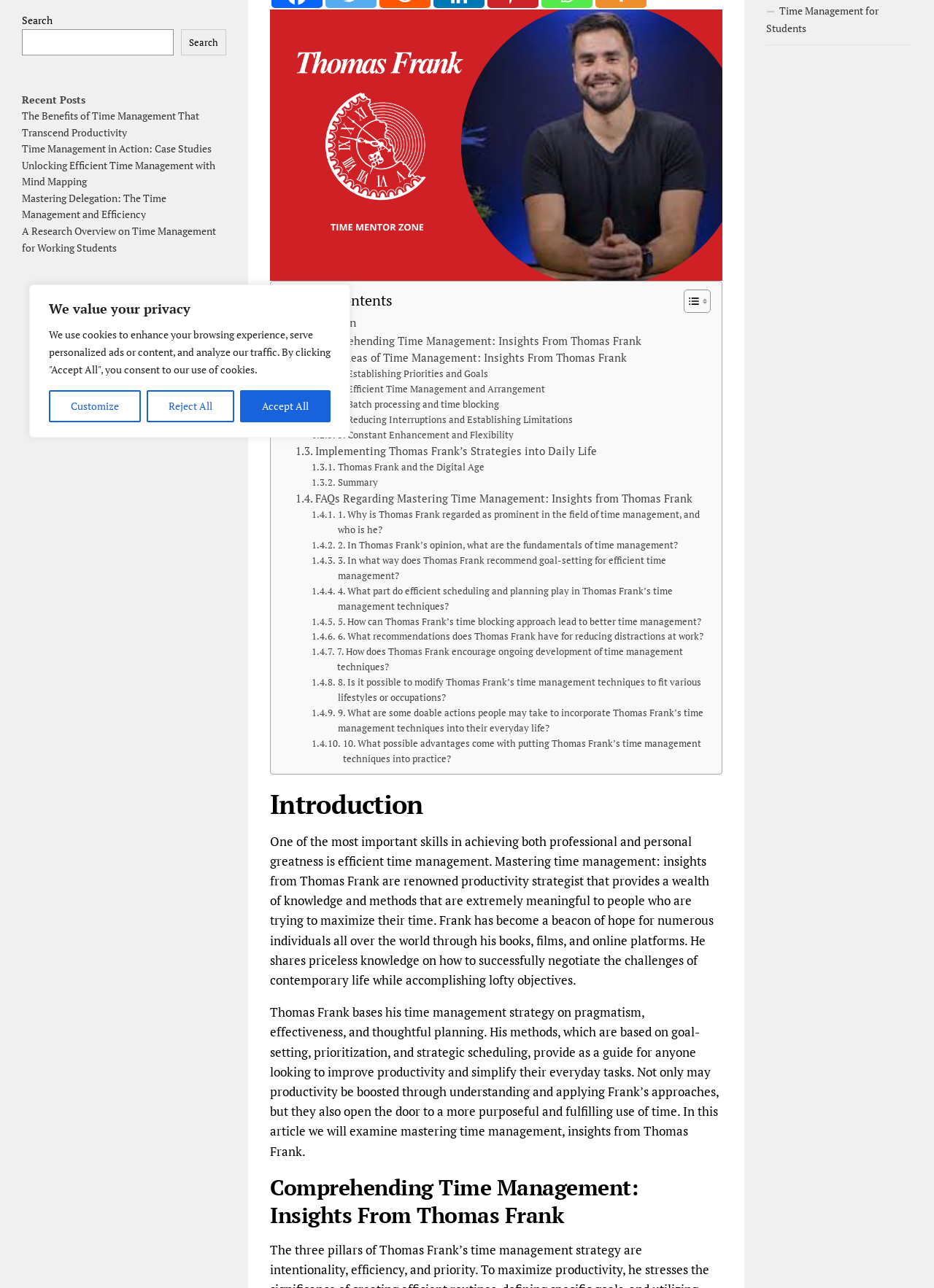Determine the bounding box coordinates of the UI element described below. Use the format (top-left x, top-left y, bottom-right x, bottom-right y) with floating point numbers between 0 and 1: parent_node: Search name="s"

[0.023, 0.022, 0.186, 0.043]